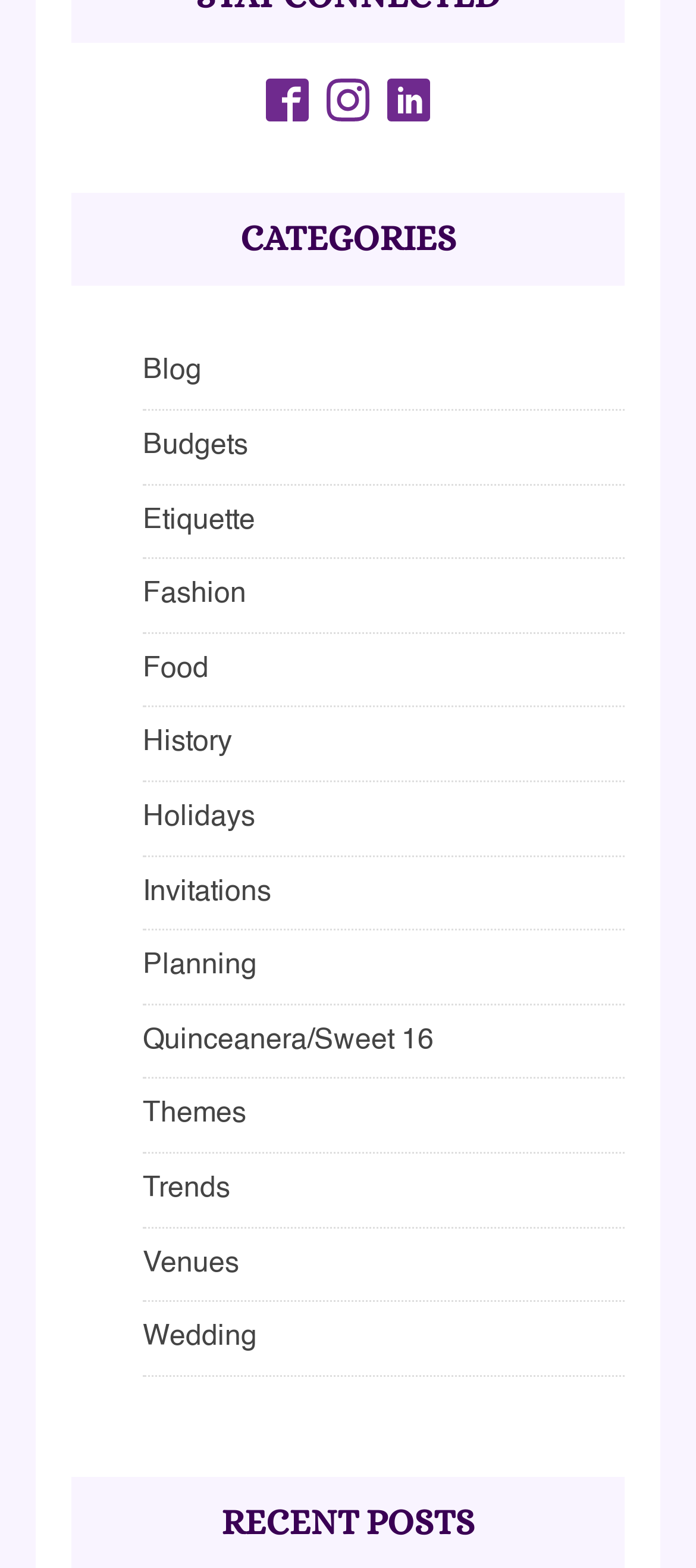Determine the bounding box coordinates of the clickable region to carry out the instruction: "Visit our Facebook".

[0.382, 0.115, 0.444, 0.142]